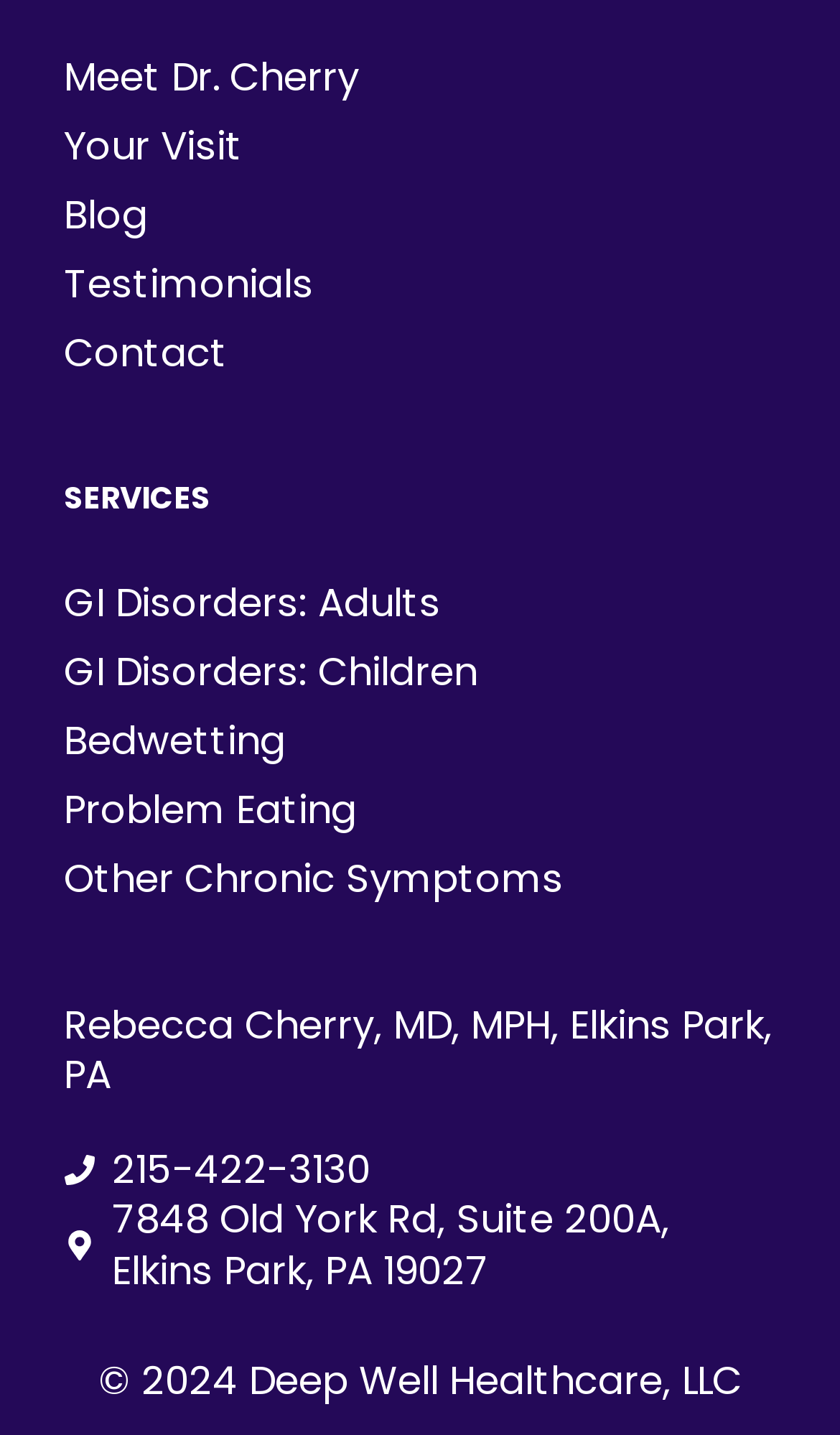Identify the bounding box of the UI element that matches this description: "215-422-3130".

[0.076, 0.797, 0.924, 0.832]